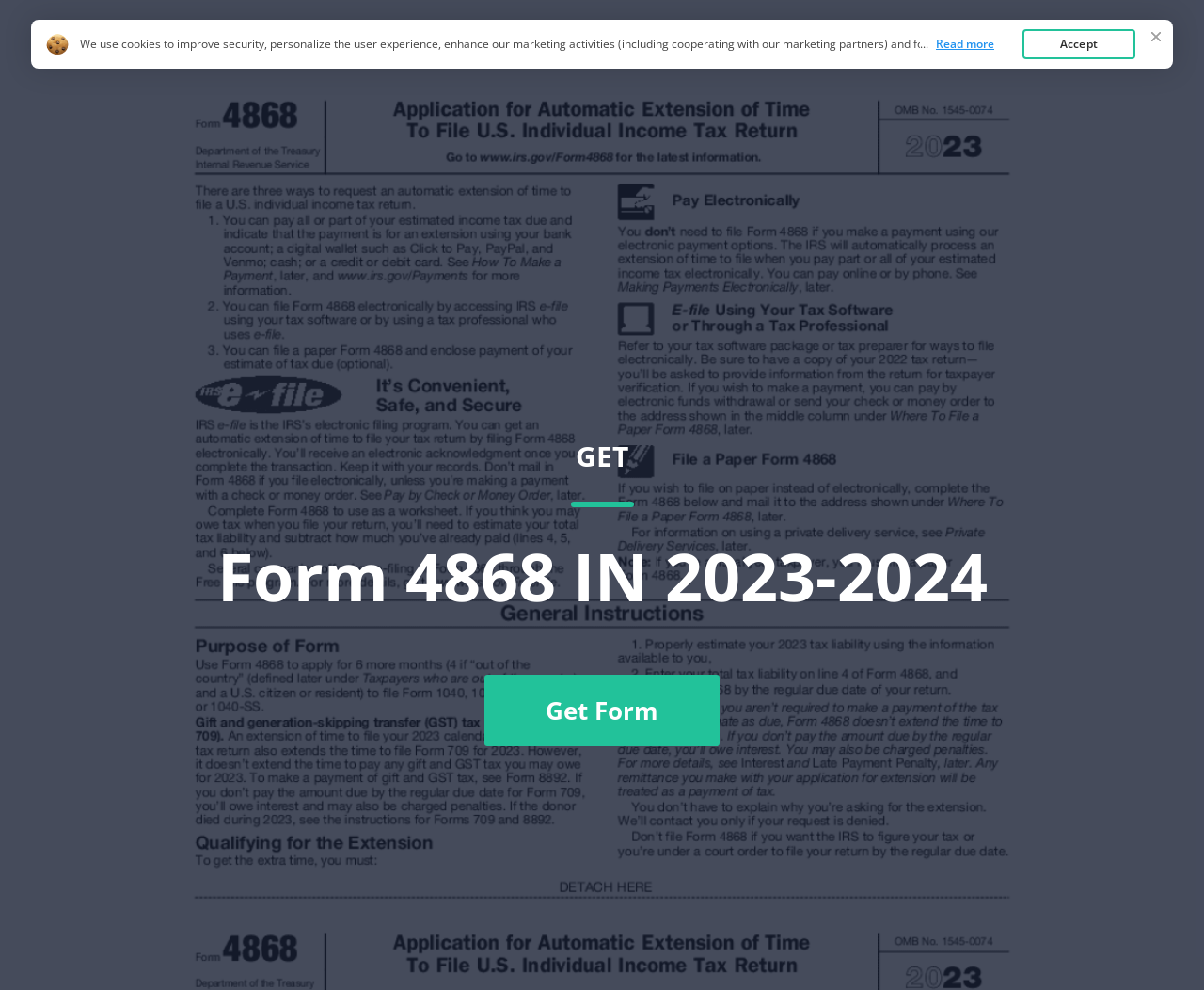Reply to the question with a single word or phrase:
How many links are there in the top navigation bar?

3